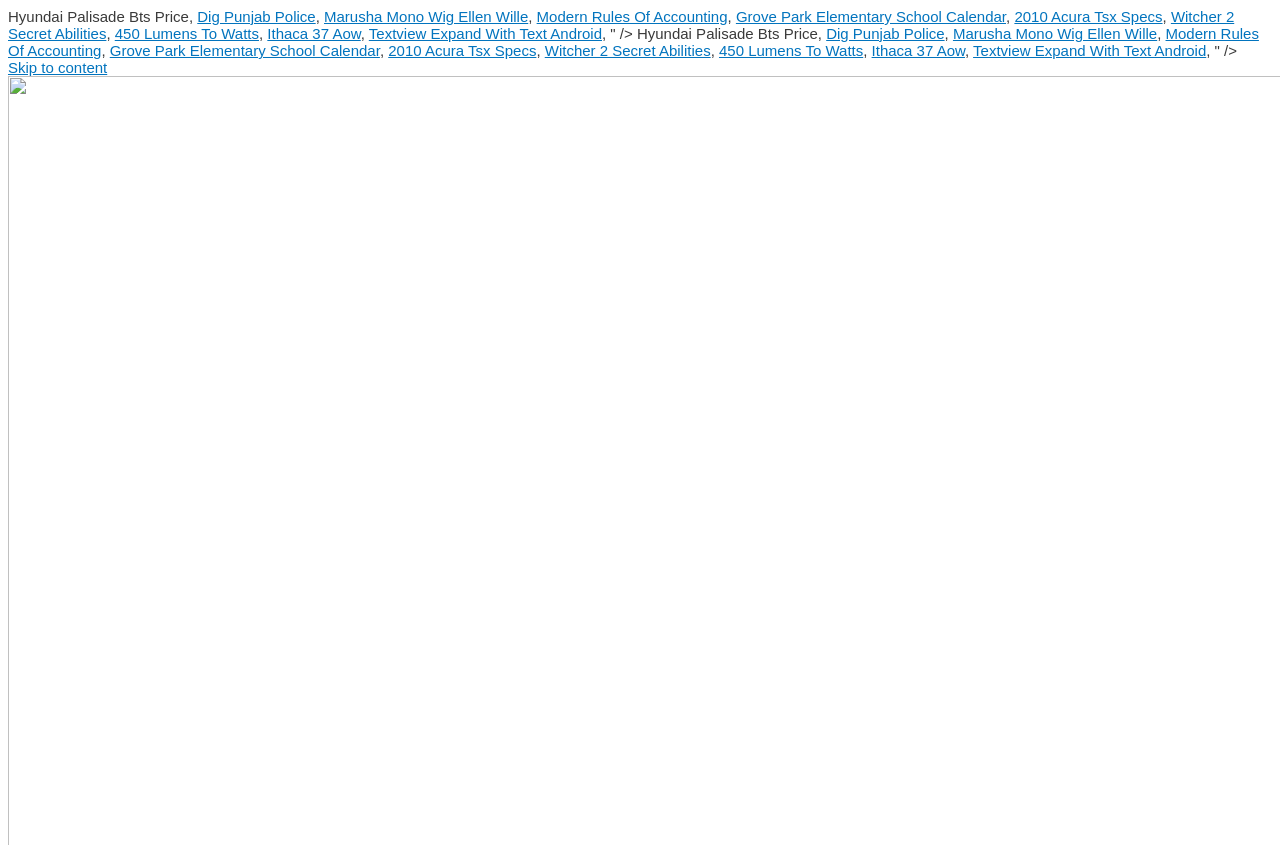Extract the main heading text from the webpage.

ercol furniture history